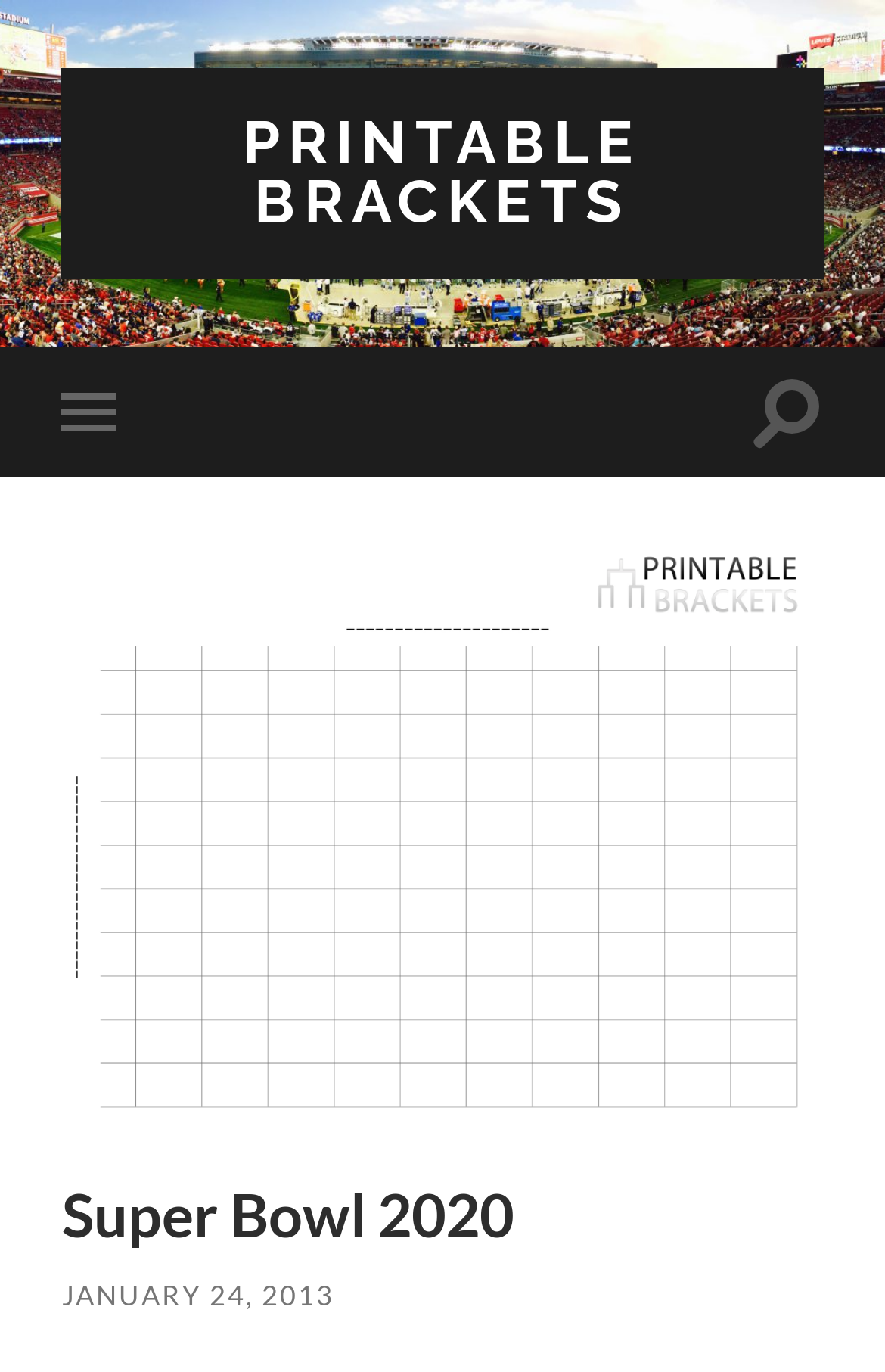Answer this question using a single word or a brief phrase:
What is the text on the link below the 'Super Bowl 2020' heading?

JANUARY 24, 2013